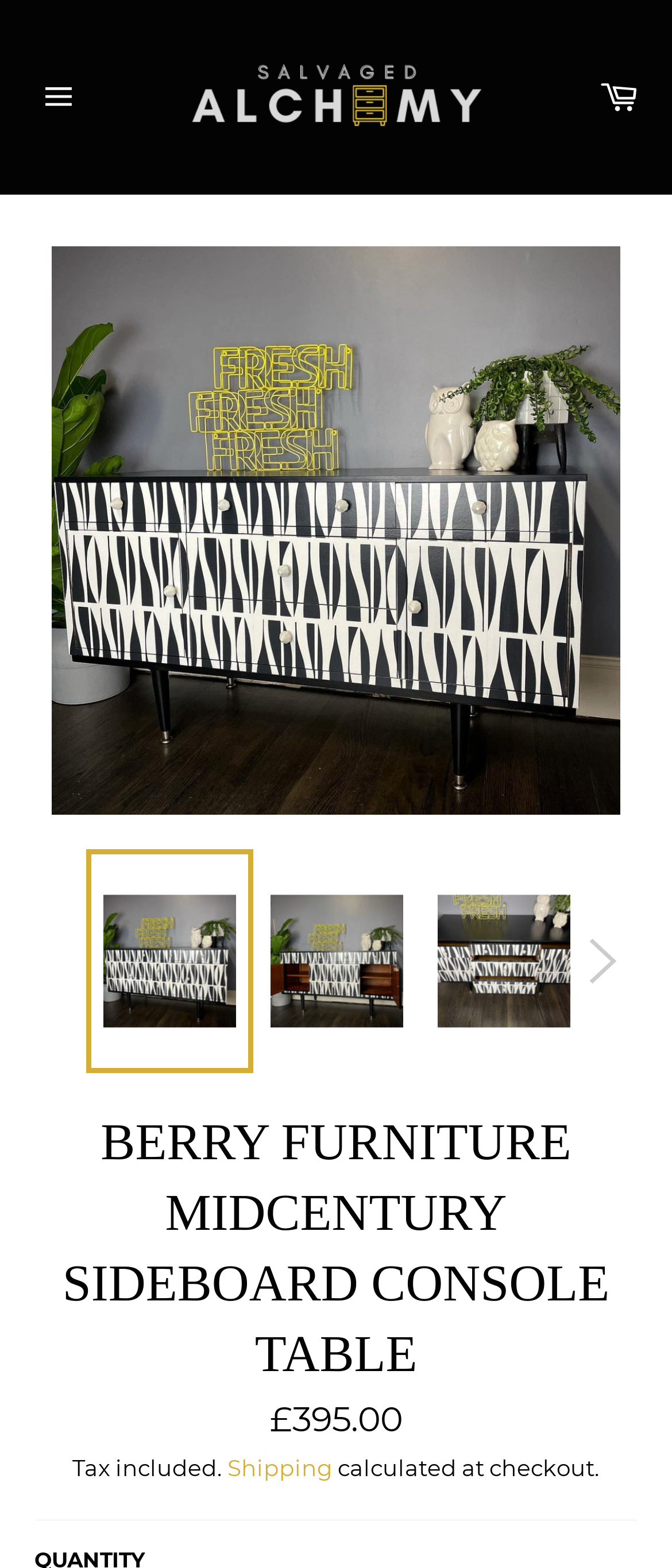Can you look at the image and give a comprehensive answer to the question:
What is the function of the button at the top left?

I determined the answer by looking at the button element at the top left of the webpage. The button has a description 'Site navigation', which suggests that it is used for navigating the website.